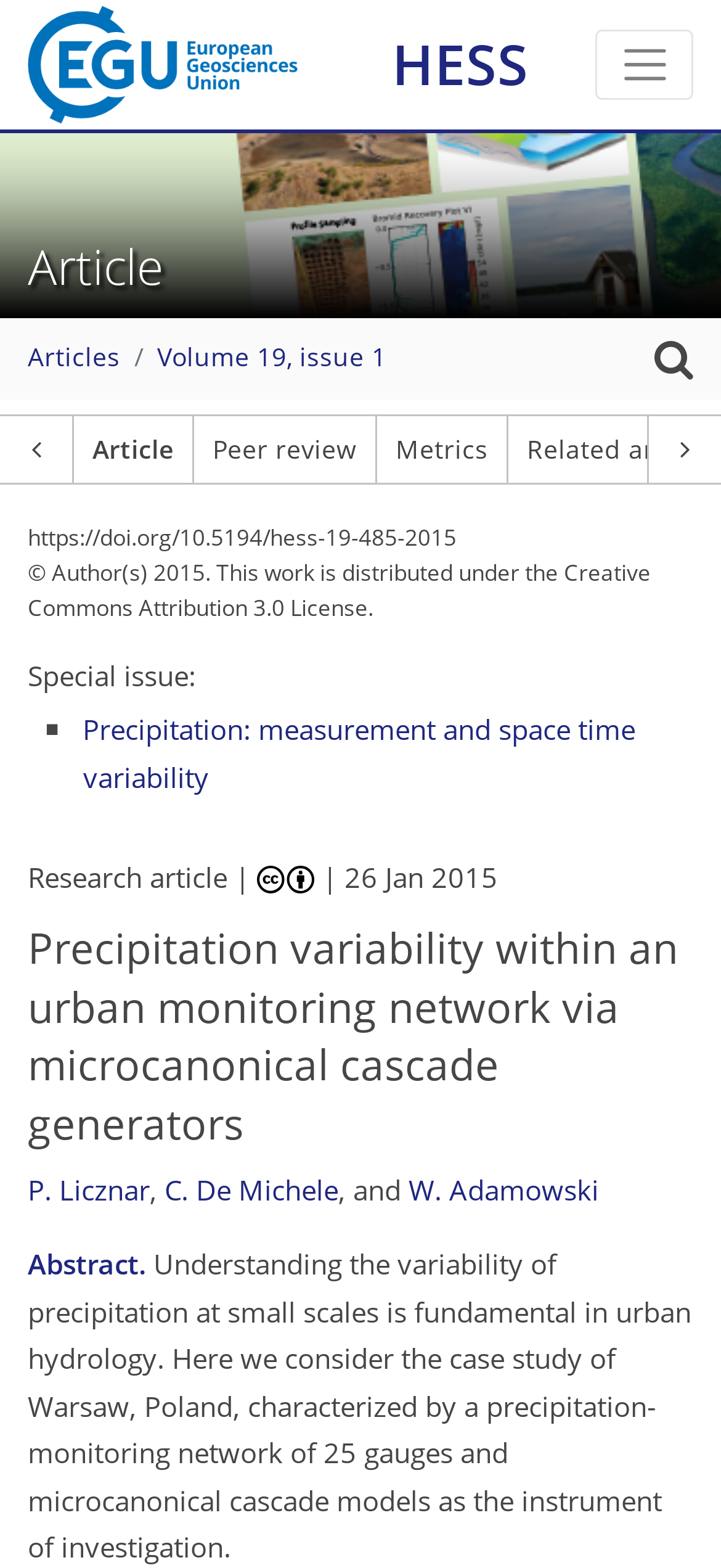Please identify the bounding box coordinates of the region to click in order to complete the task: "Toggle navigation". The coordinates must be four float numbers between 0 and 1, specified as [left, top, right, bottom].

[0.827, 0.019, 0.962, 0.063]